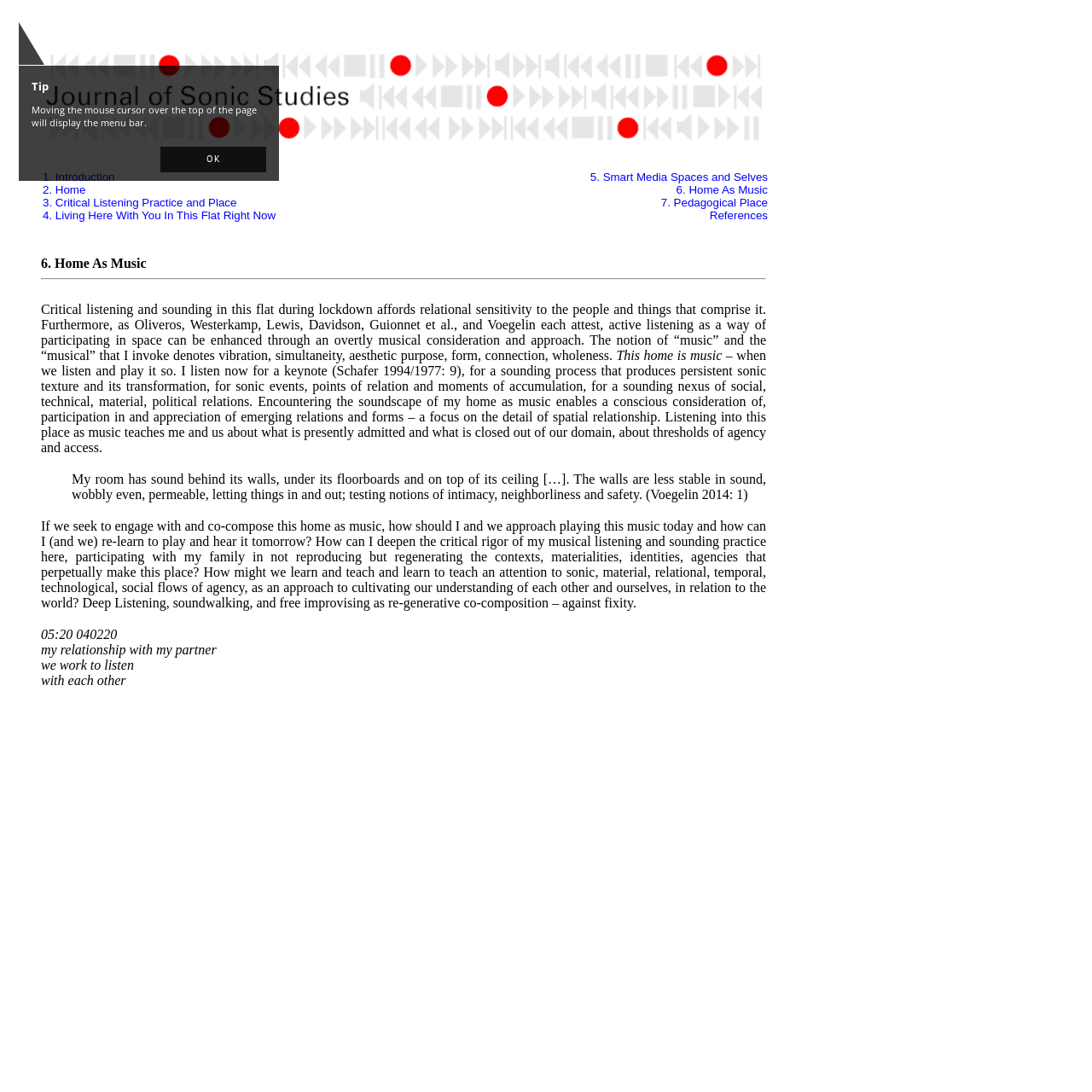Can you provide the bounding box coordinates for the element that should be clicked to implement the instruction: "Go to the Introduction page"?

[0.039, 0.156, 0.105, 0.168]